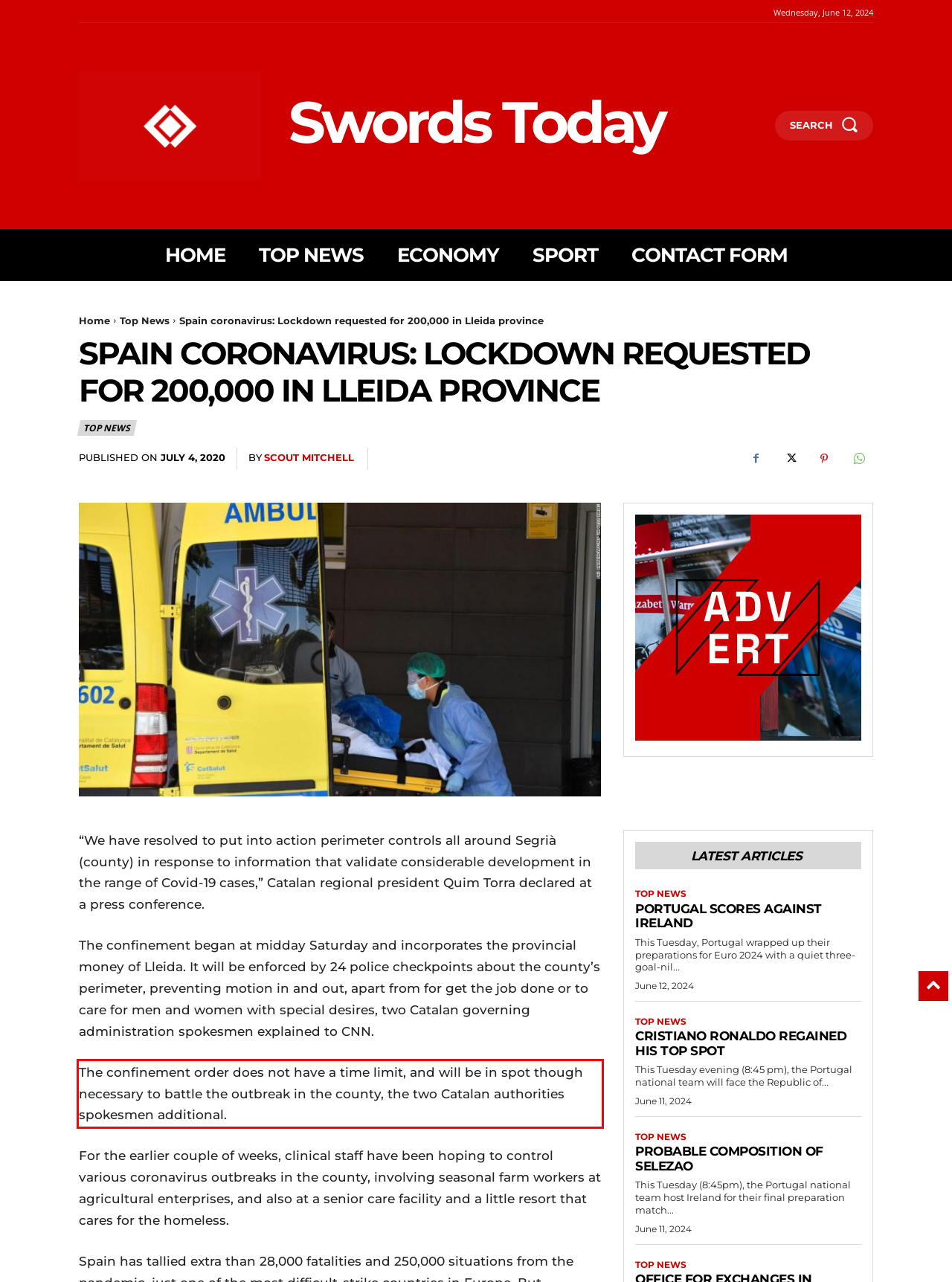Within the screenshot of the webpage, locate the red bounding box and use OCR to identify and provide the text content inside it.

The confinement order does not have a time limit, and will be in spot though necessary to battle the outbreak in the county, the two Catalan authorities spokesmen additional.